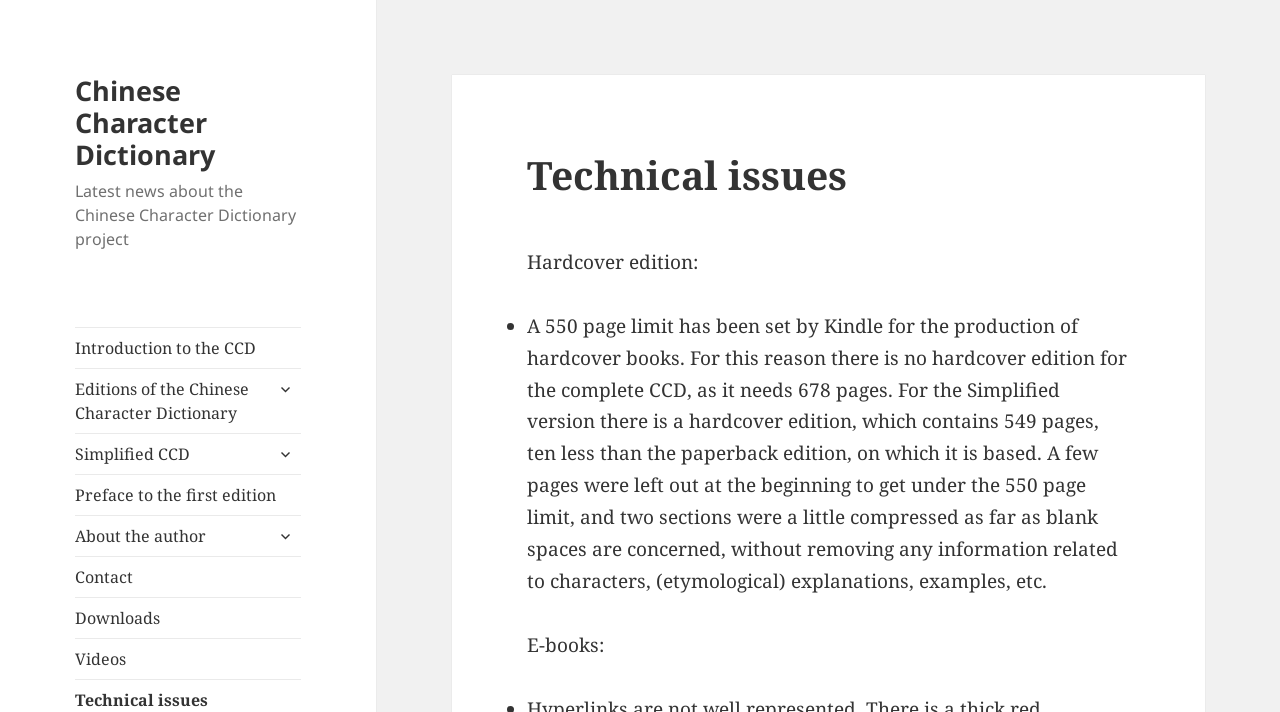Using the information from the screenshot, answer the following question thoroughly:
What is the name of the dictionary?

The name of the dictionary can be found in the link 'Chinese Character Dictionary' at the top of the webpage, which suggests that the webpage is about a dictionary project.